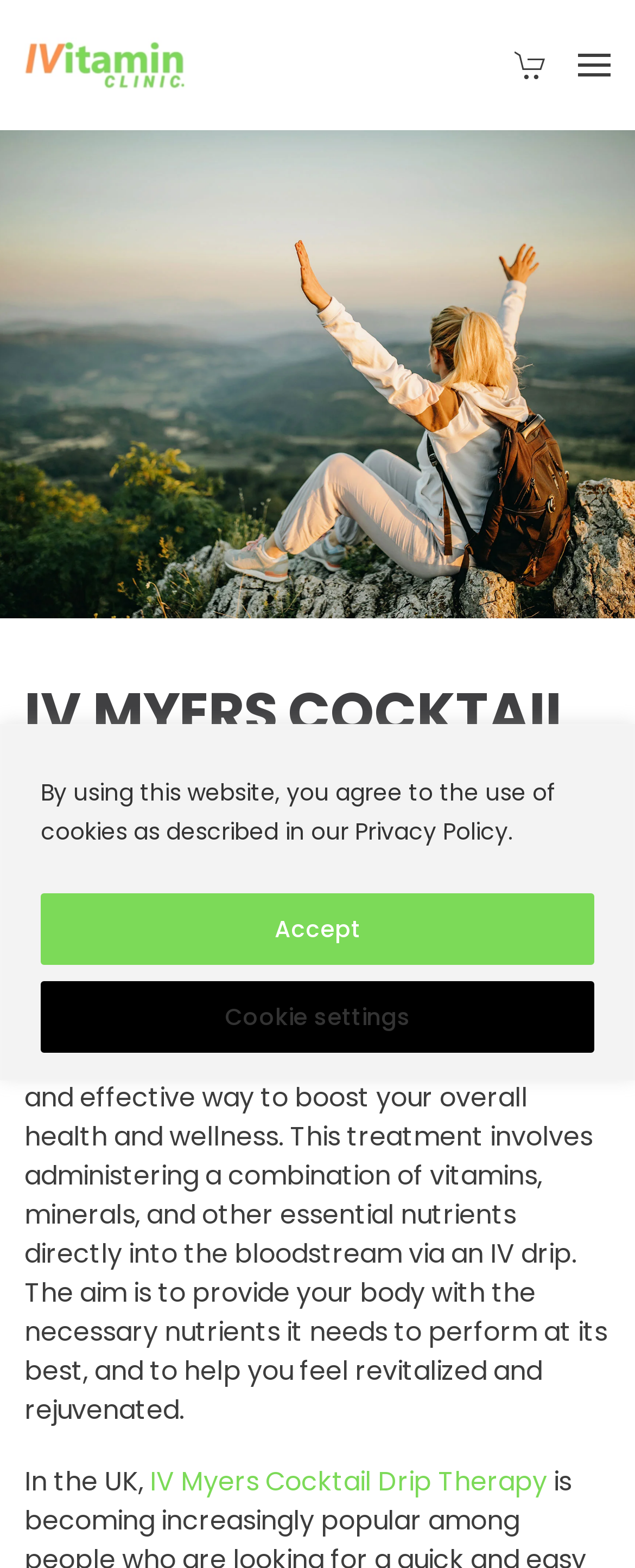What is the location of the IVitamin Clinic logo?
Please use the visual content to give a single word or phrase answer.

Top left corner